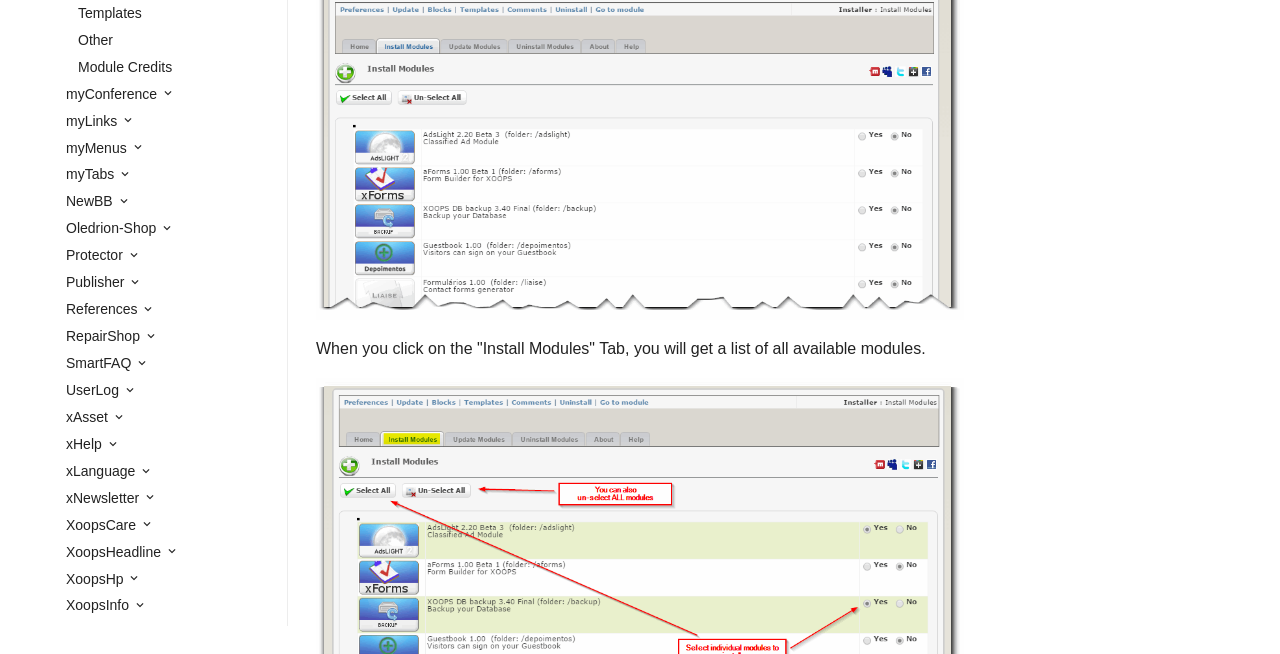Find the bounding box coordinates for the HTML element specified by: "Categories".

[0.07, 0.953, 0.215, 0.981]